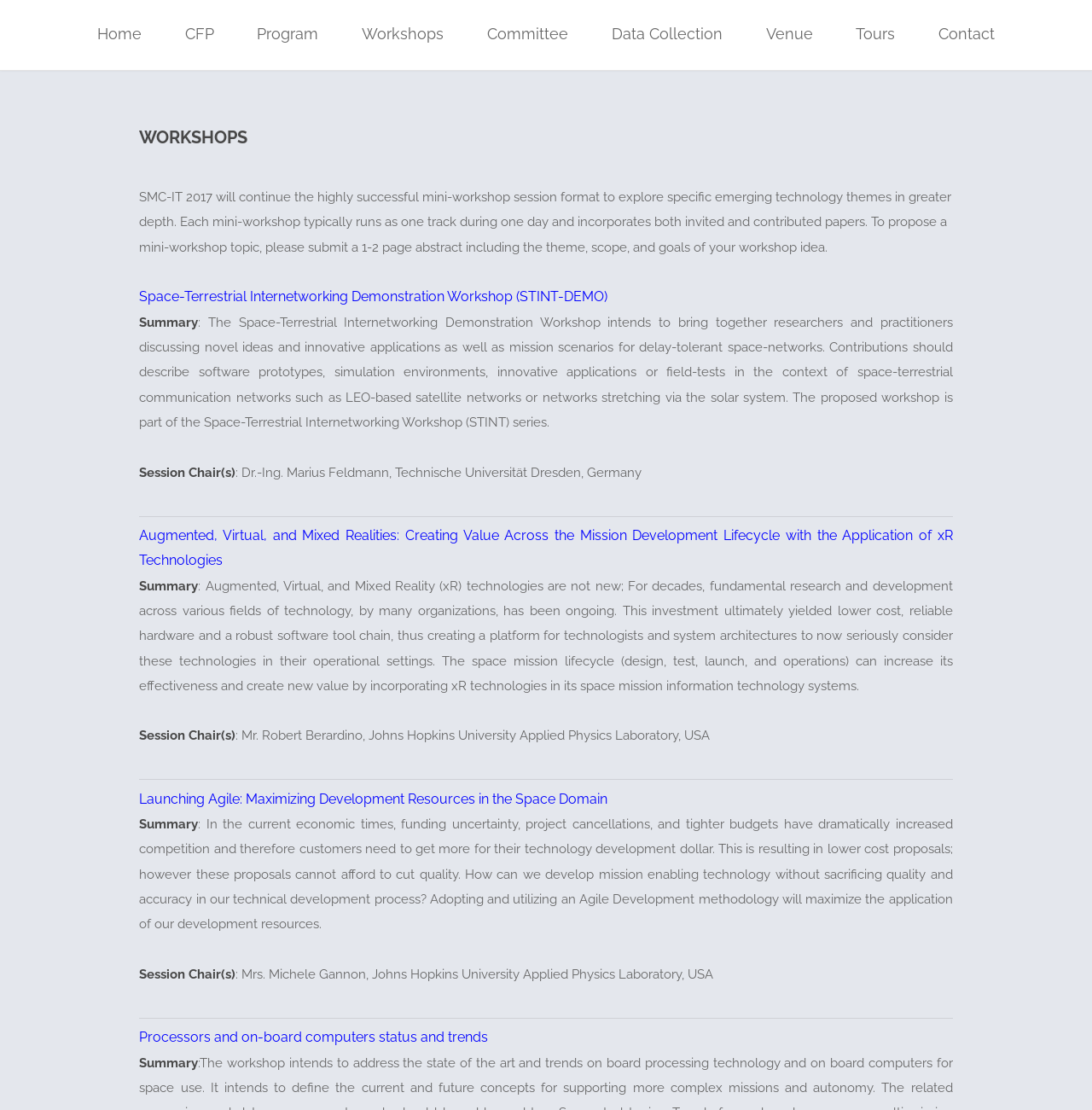Please determine the bounding box coordinates of the element's region to click in order to carry out the following instruction: "Explore the 'Processors and on-board computers status and trends' workshop". The coordinates should be four float numbers between 0 and 1, i.e., [left, top, right, bottom].

[0.128, 0.928, 0.447, 0.941]